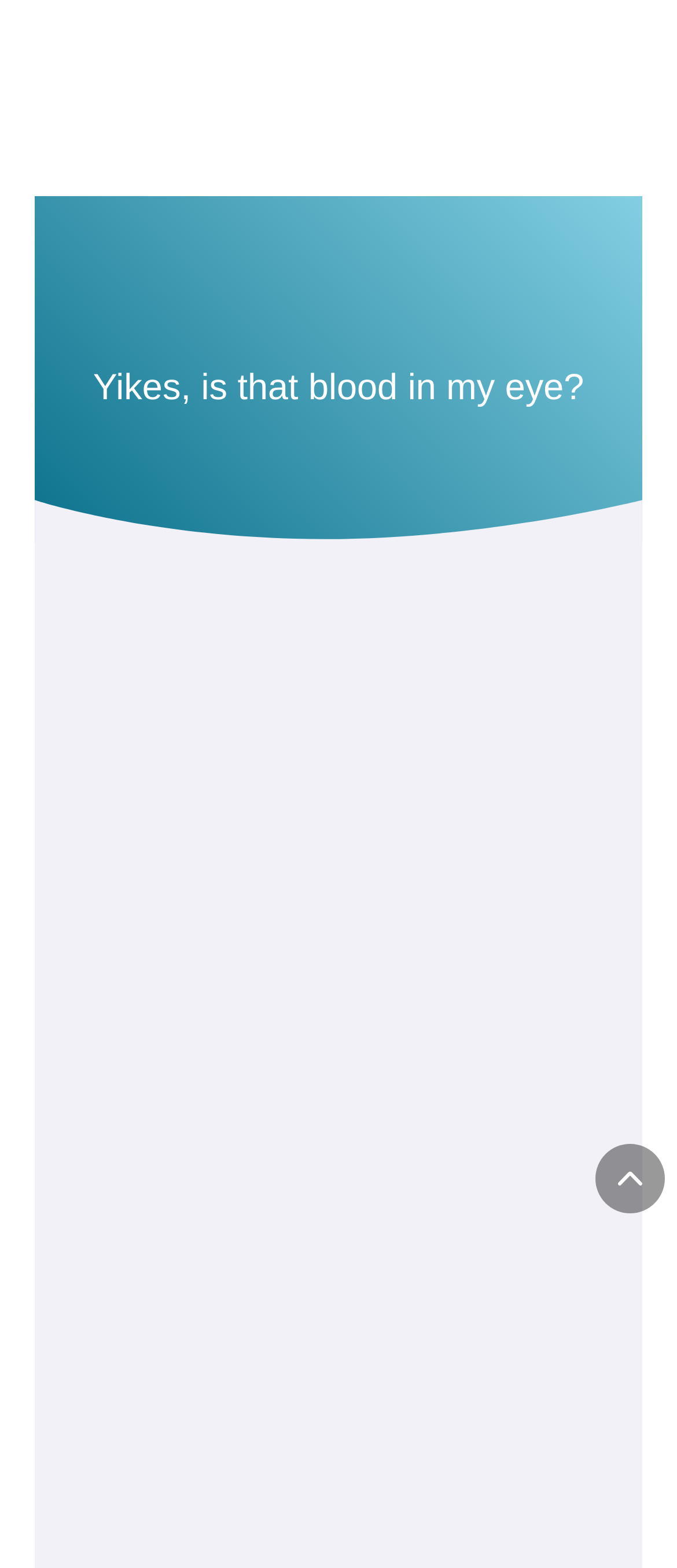Provide a brief response to the question using a single word or phrase: 
What is the purpose of the 'Scroll to Top' link?

To scroll to the top of the page